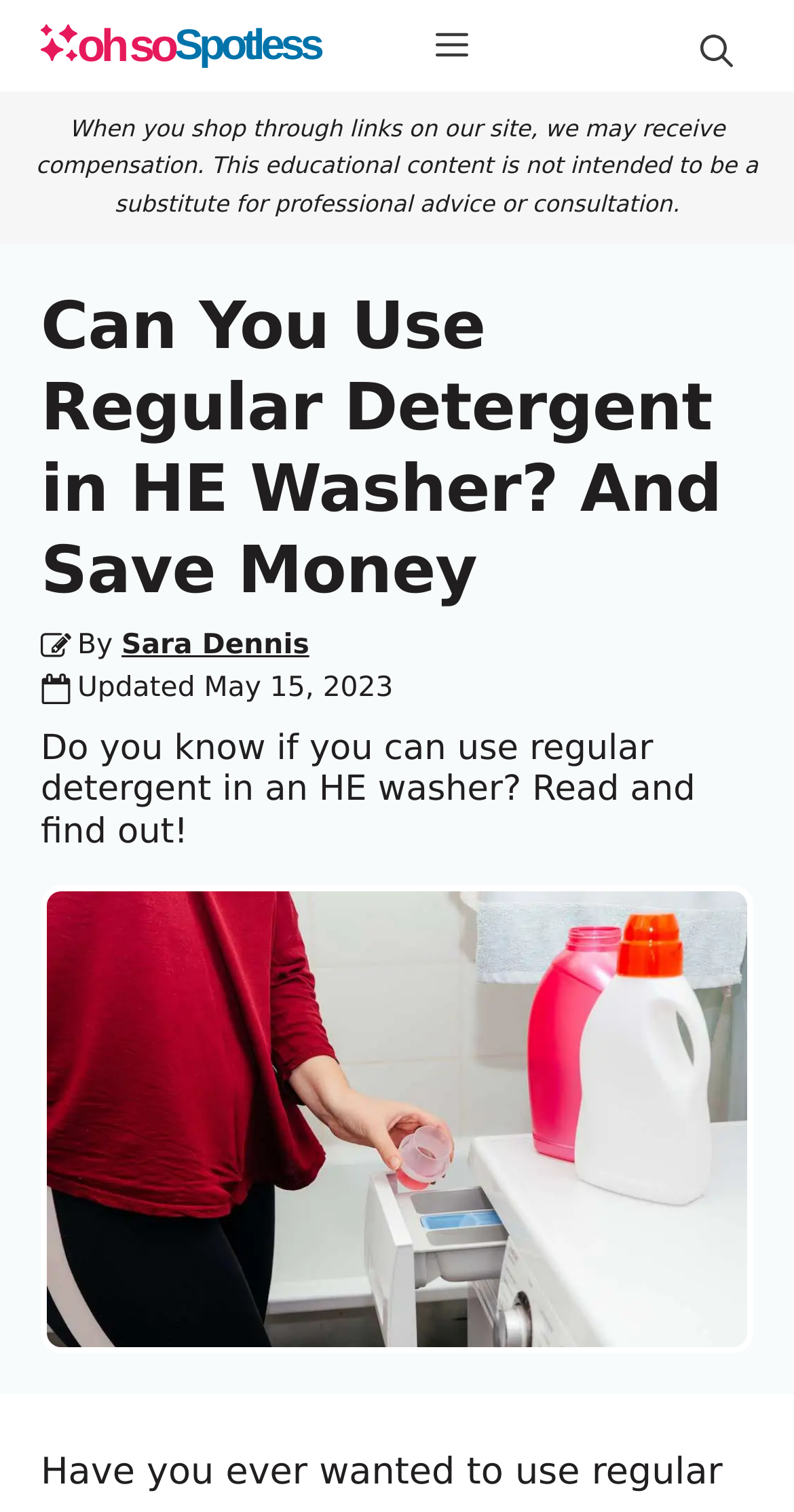What is the author of the article?
Based on the visual information, provide a detailed and comprehensive answer.

The author of the article can be found by looking at the text next to the image of a person, which says 'By Sara Dennis'.